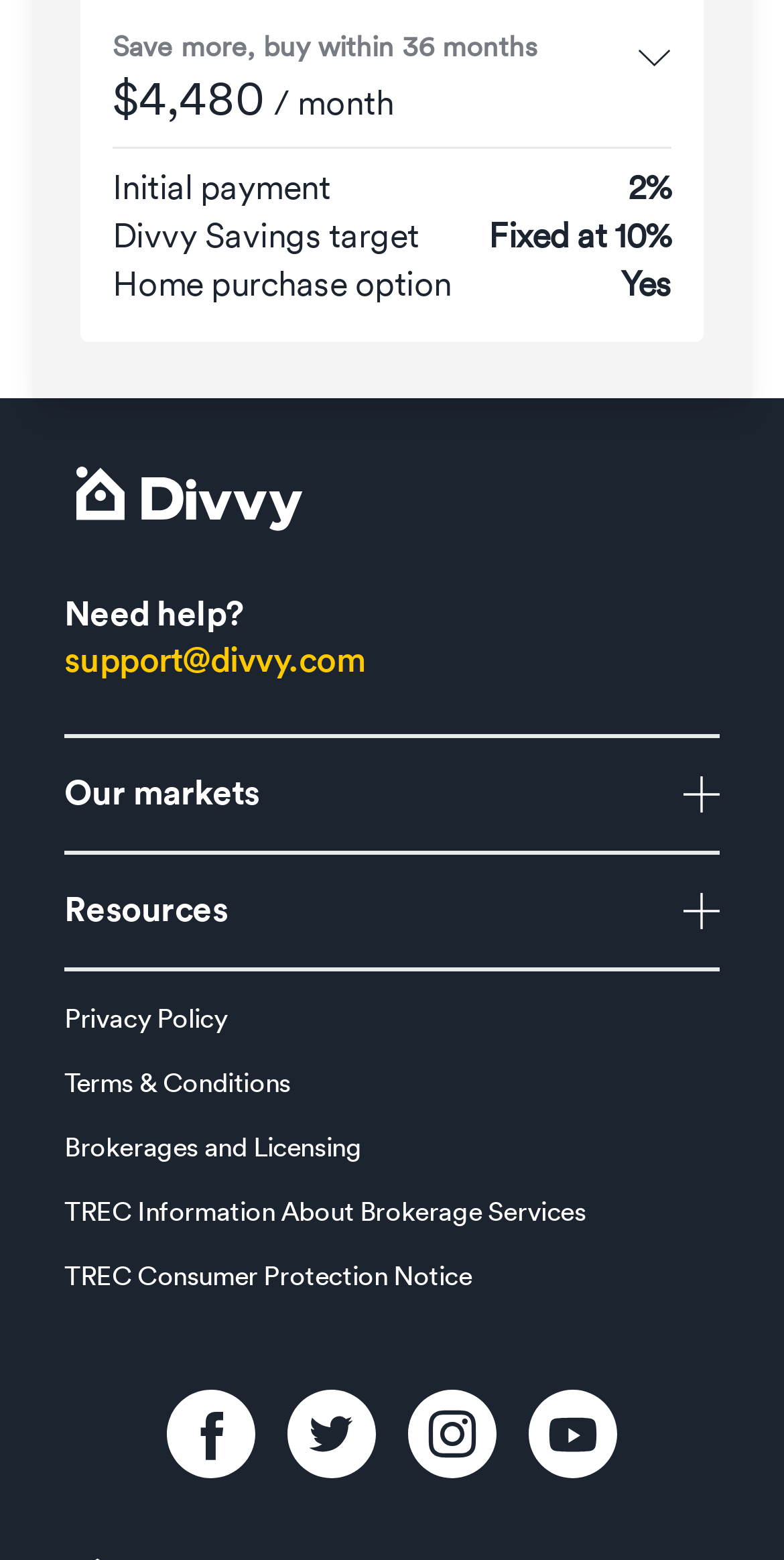Using the webpage screenshot, find the UI element described by Privacy Policy. Provide the bounding box coordinates in the format (top-left x, top-left y, bottom-right x, bottom-right y), ensuring all values are floating point numbers between 0 and 1.

[0.082, 0.642, 0.29, 0.664]